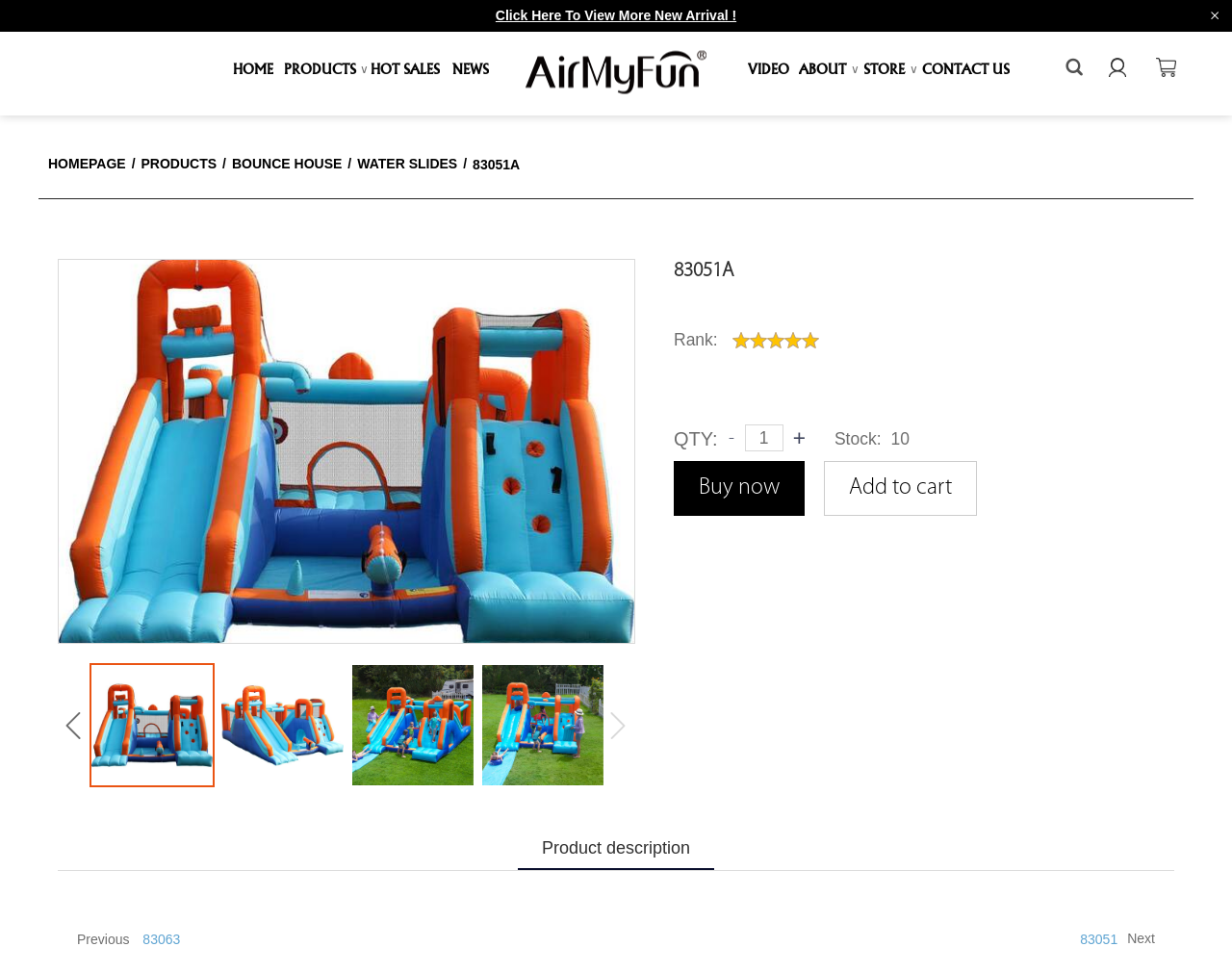Pinpoint the bounding box coordinates of the area that should be clicked to complete the following instruction: "Click on the 'HOME' link". The coordinates must be given as four float numbers between 0 and 1, i.e., [left, top, right, bottom].

[0.189, 0.052, 0.222, 0.091]